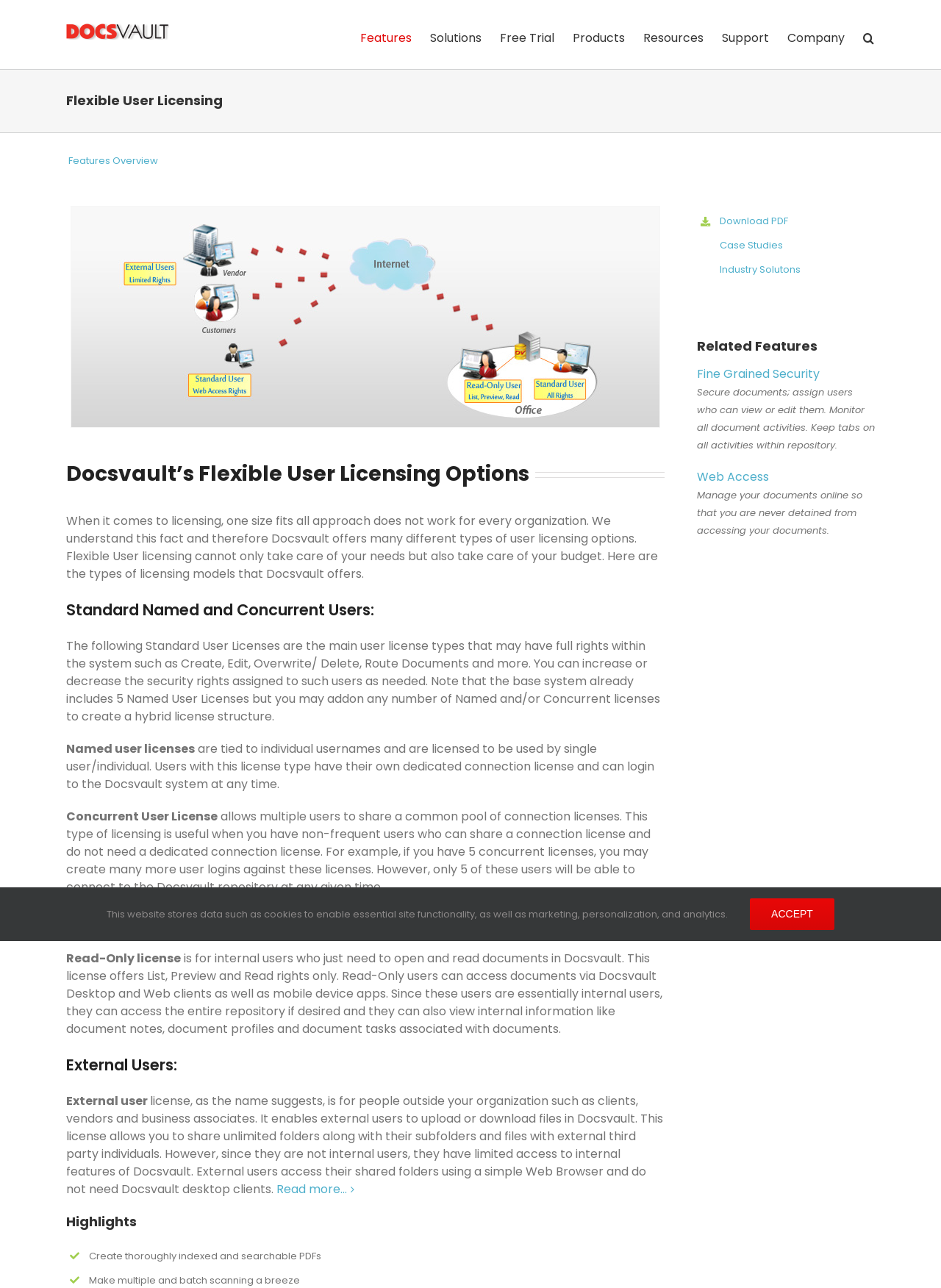What is the benefit of Fine Grained Security feature?
Give a detailed explanation using the information visible in the image.

According to the webpage, the Fine Grained Security feature allows users to secure documents and assign users who can view or edit them, enabling monitoring of all document activities and keeping tabs on all activities within the repository.